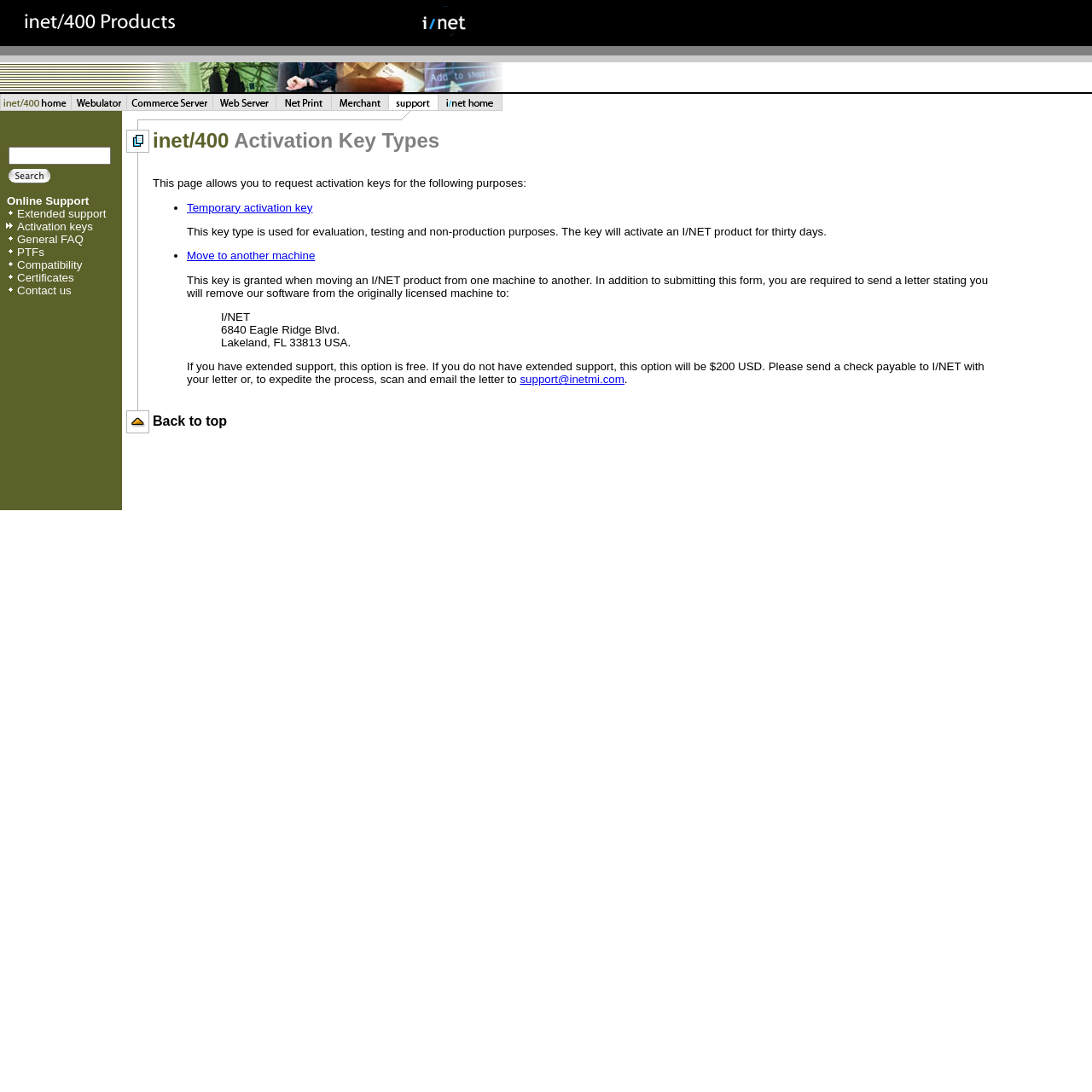Identify the bounding box coordinates for the element that needs to be clicked to fulfill this instruction: "Contact us". Provide the coordinates in the format of four float numbers between 0 and 1: [left, top, right, bottom].

[0.016, 0.26, 0.065, 0.272]